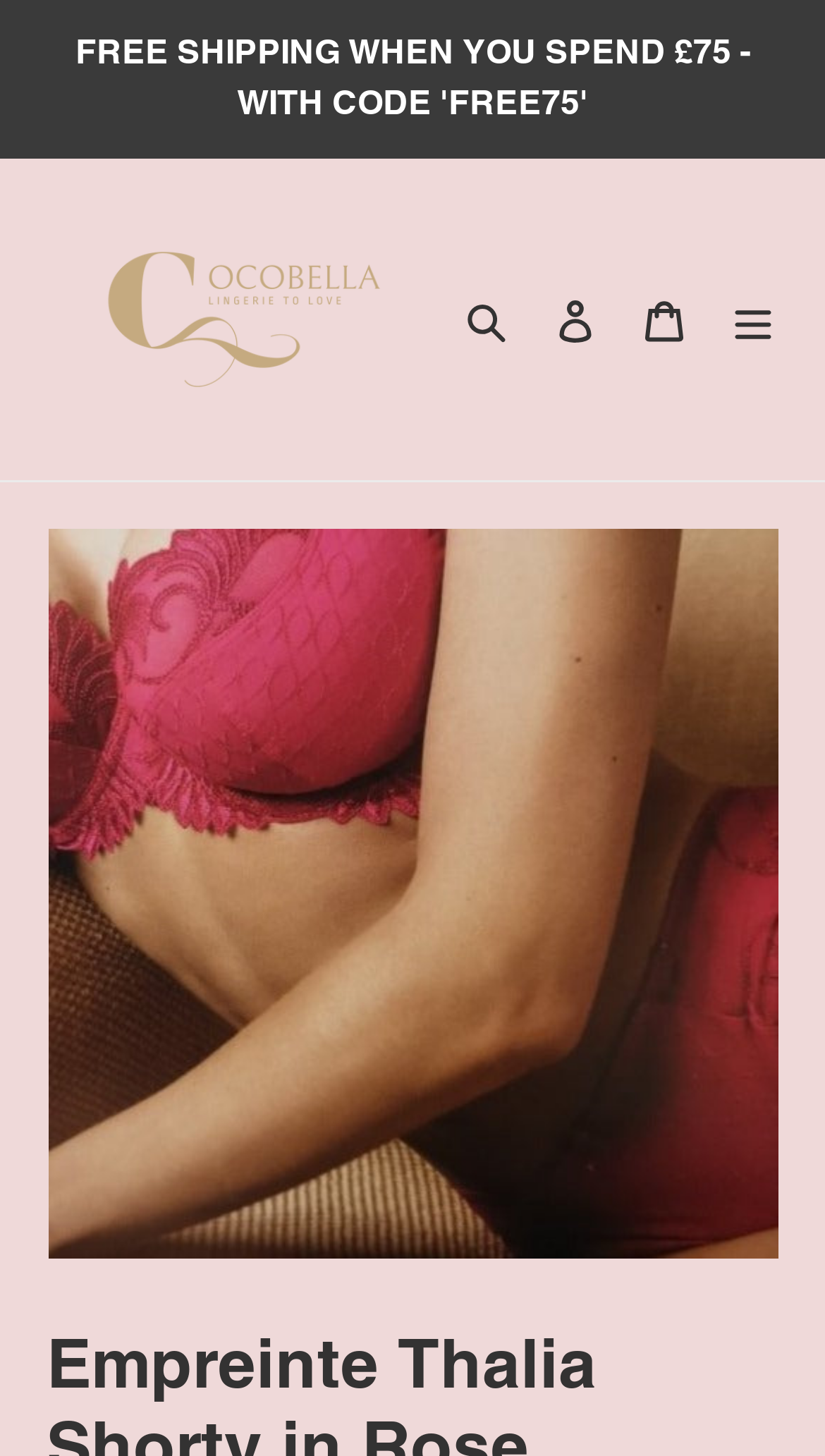Respond with a single word or phrase to the following question: What is the type of product displayed?

Shorty in Rose